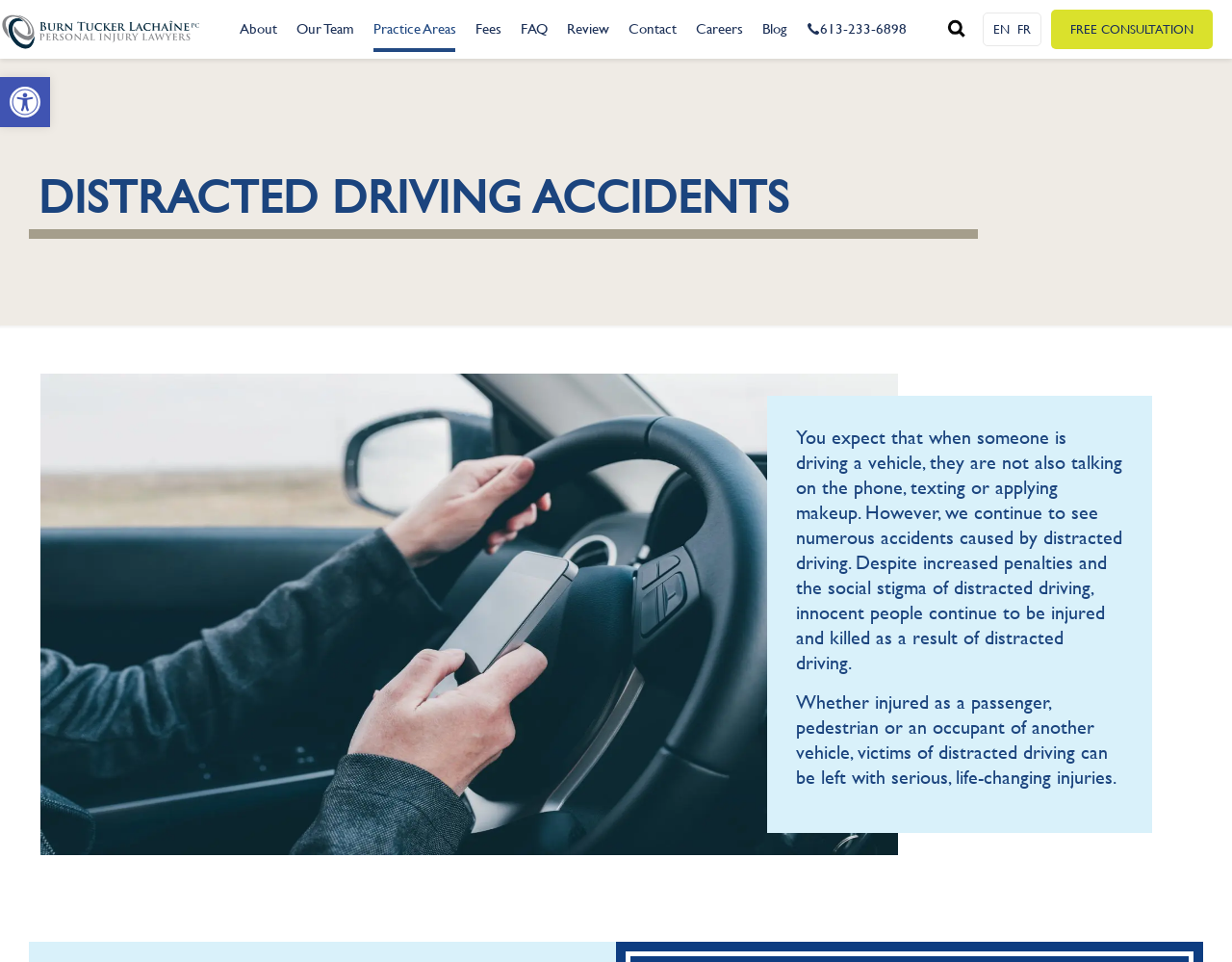Determine the bounding box coordinates of the element that should be clicked to execute the following command: "Visit About TRLC".

None